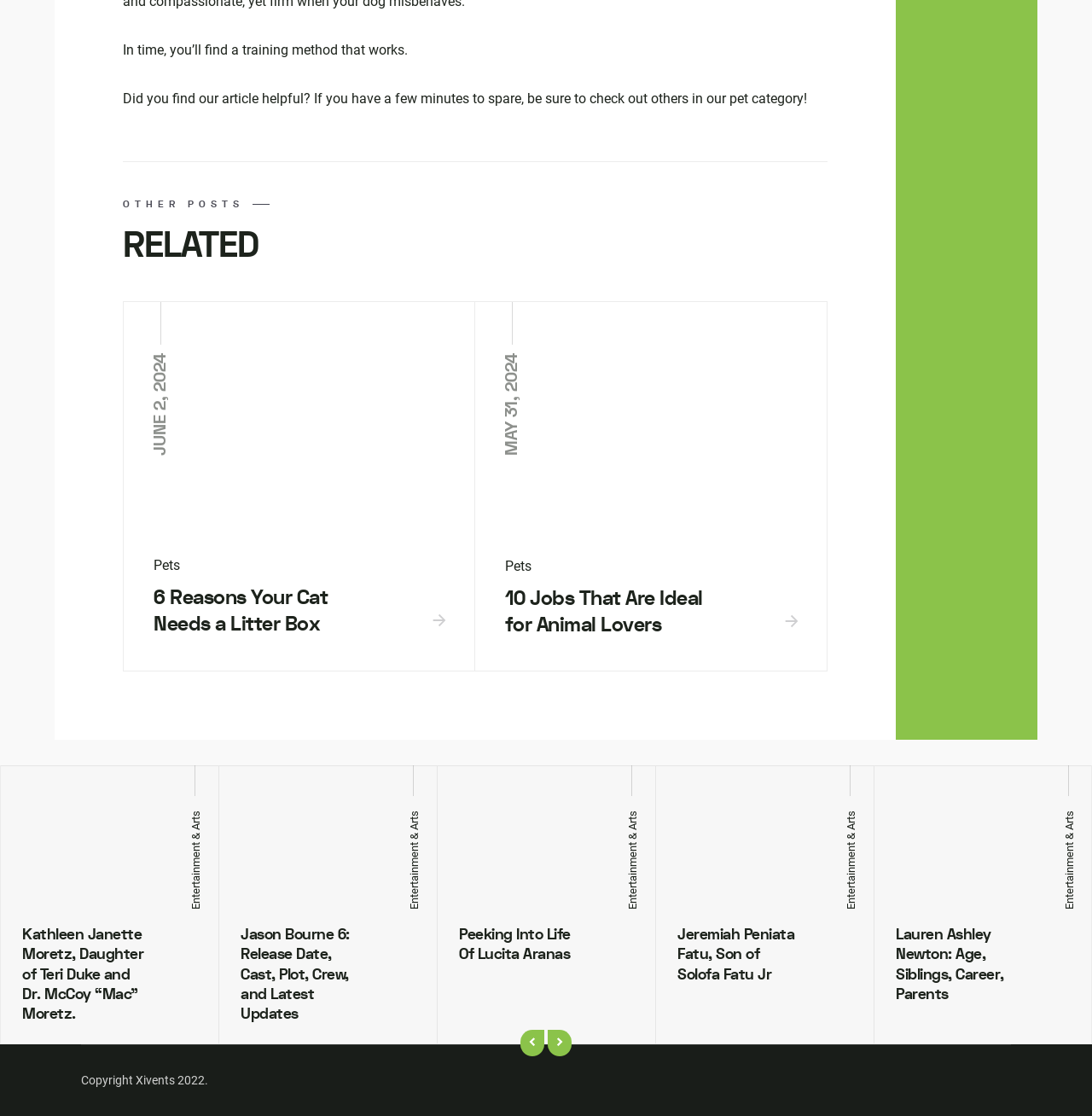Please give a concise answer to this question using a single word or phrase: 
What is the date of the article '6 Reasons Your Cat Needs a Litter Box'?

JUNE 2, 2024